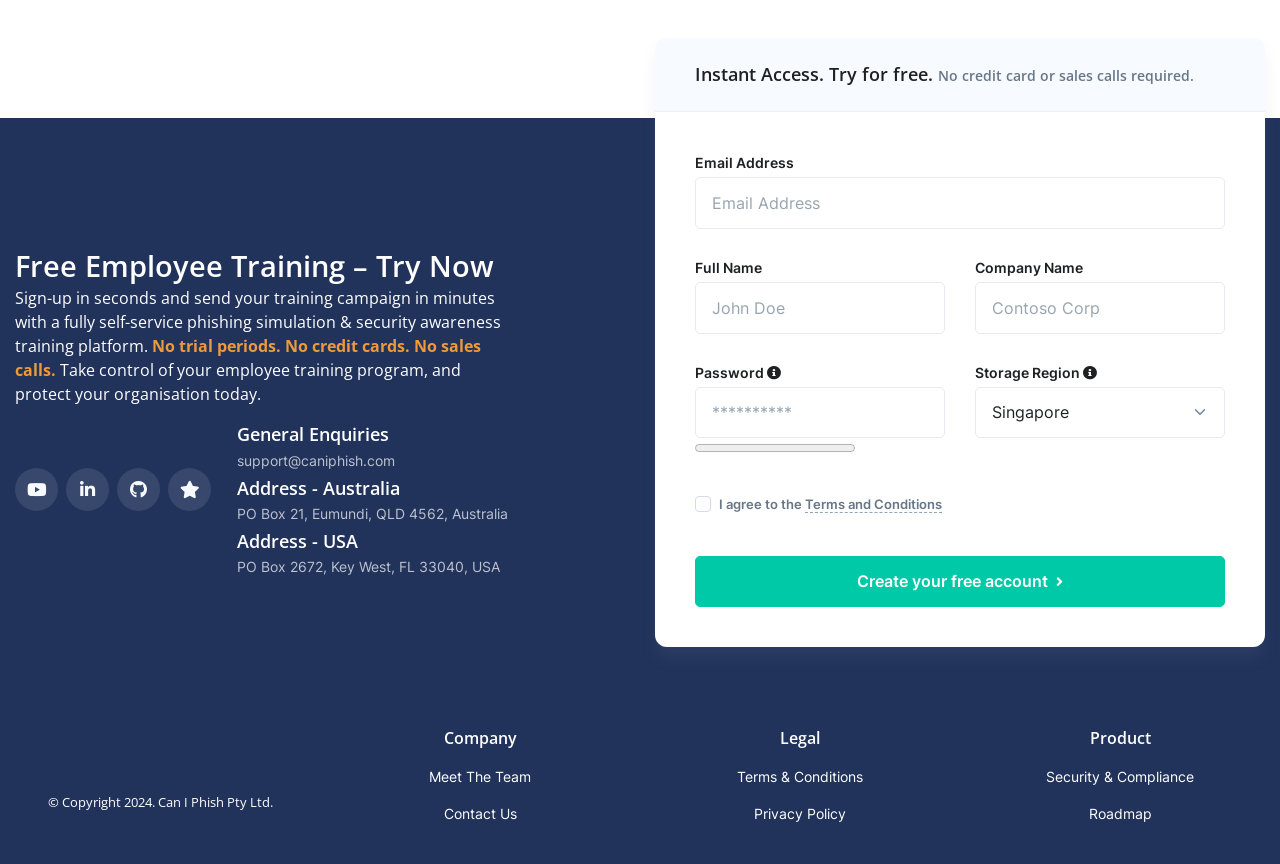Specify the bounding box coordinates of the area to click in order to follow the given instruction: "Select Storage Region."

[0.762, 0.447, 0.957, 0.507]